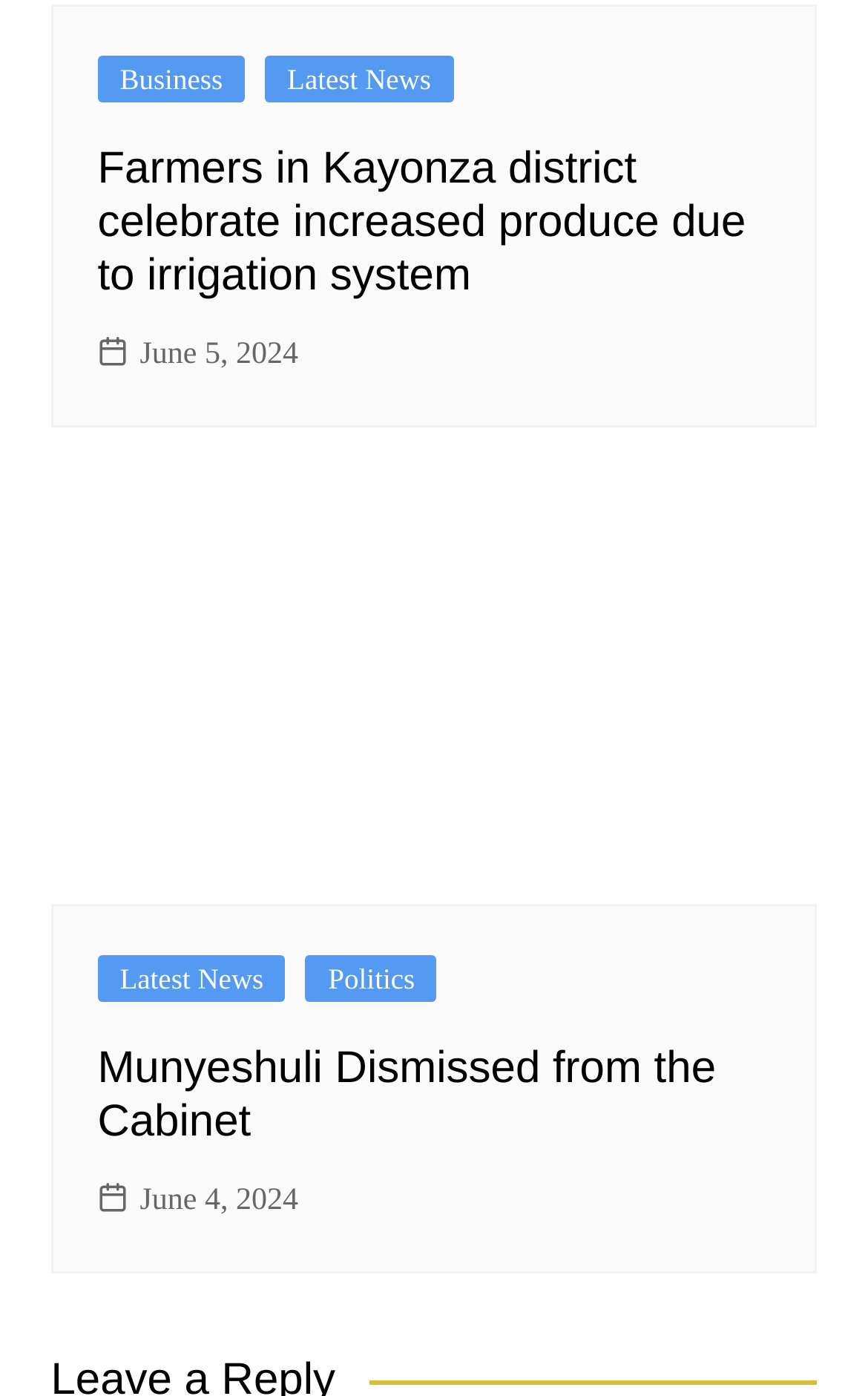Pinpoint the bounding box coordinates for the area that should be clicked to perform the following instruction: "Read news about farmers in Kayonza district".

[0.112, 0.102, 0.888, 0.217]